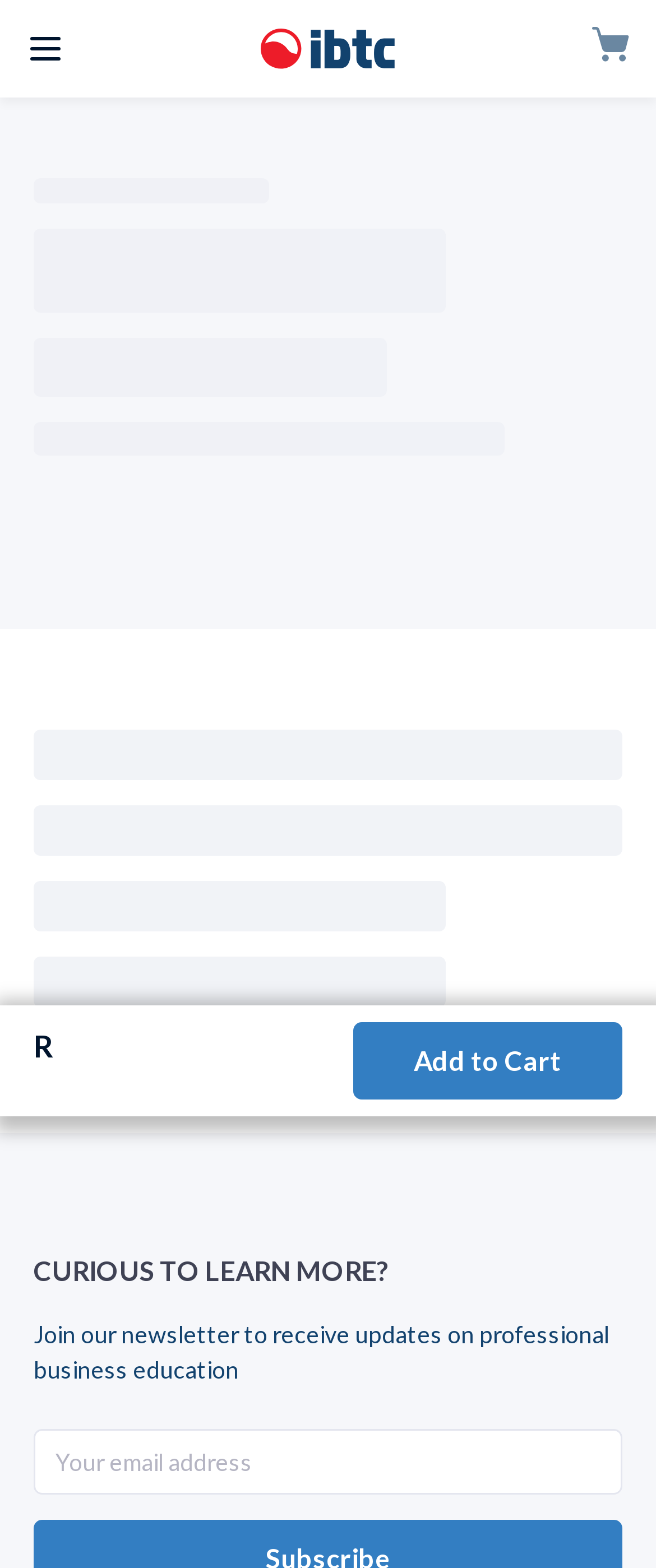Given the description of a UI element: "TwitterTwitter", identify the bounding box coordinates of the matching element in the webpage screenshot.

None